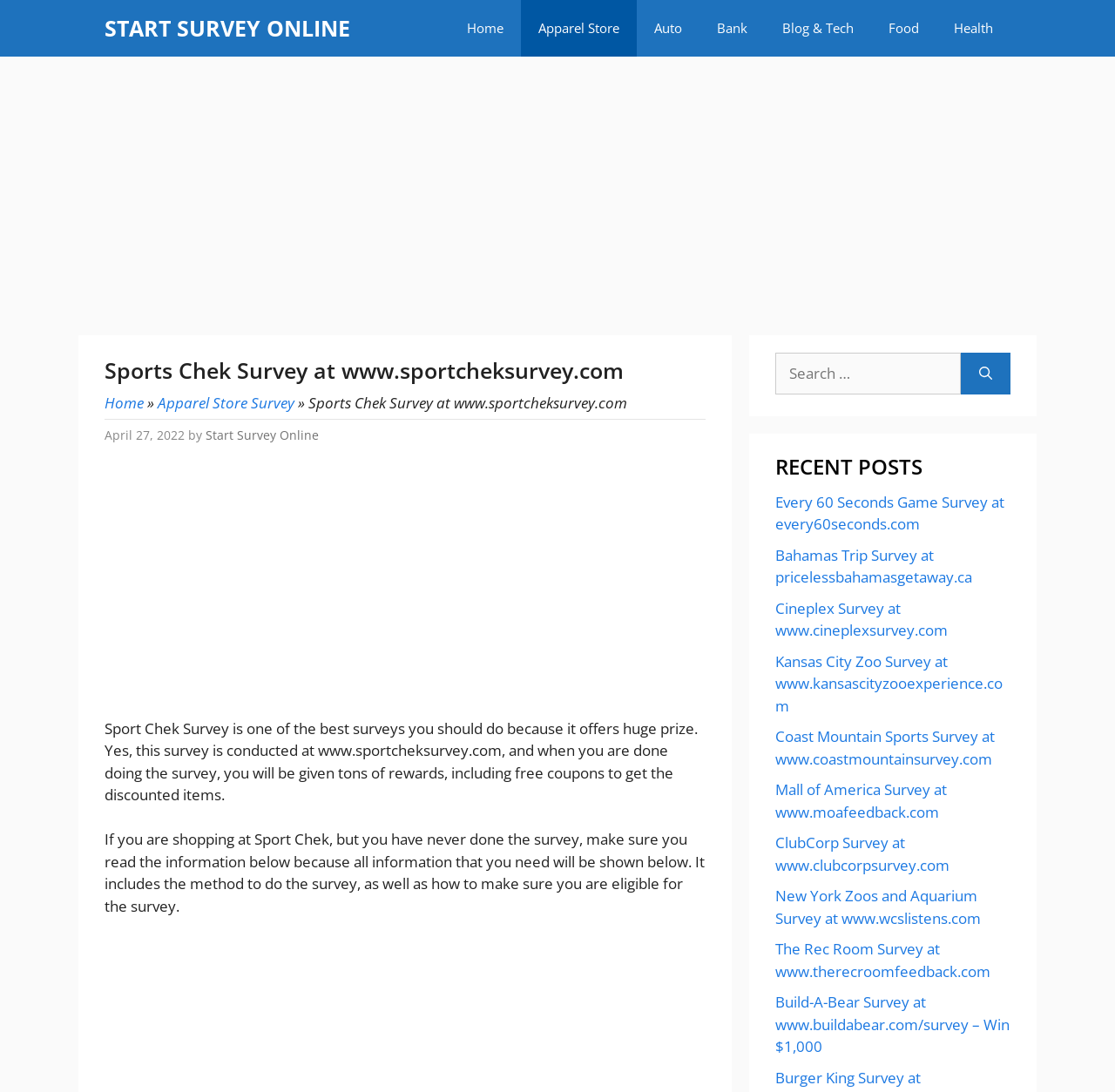Locate the bounding box coordinates of the element that should be clicked to execute the following instruction: "Click the 'Search' button".

[0.862, 0.323, 0.906, 0.361]